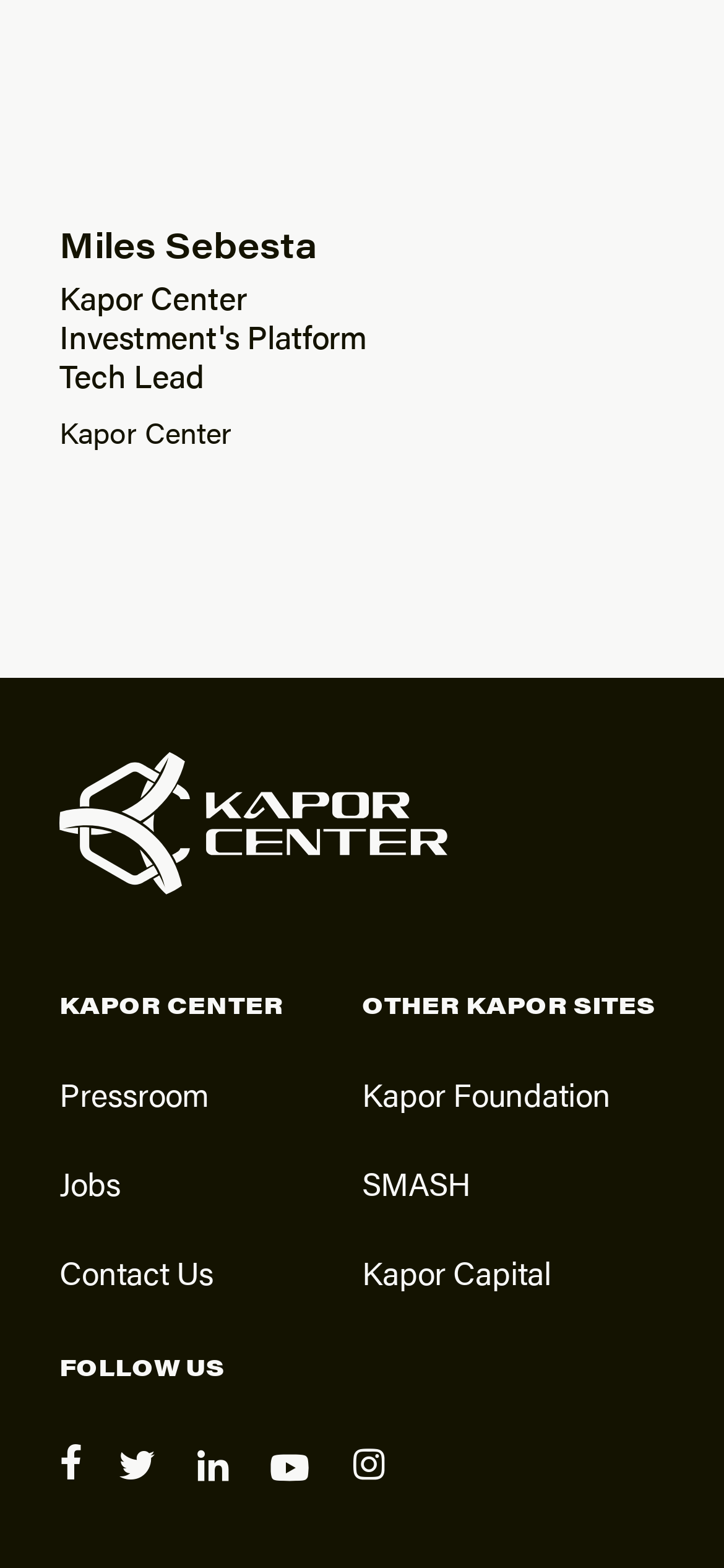Could you specify the bounding box coordinates for the clickable section to complete the following instruction: "follow on Facebook"?

[0.082, 0.936, 0.123, 0.963]